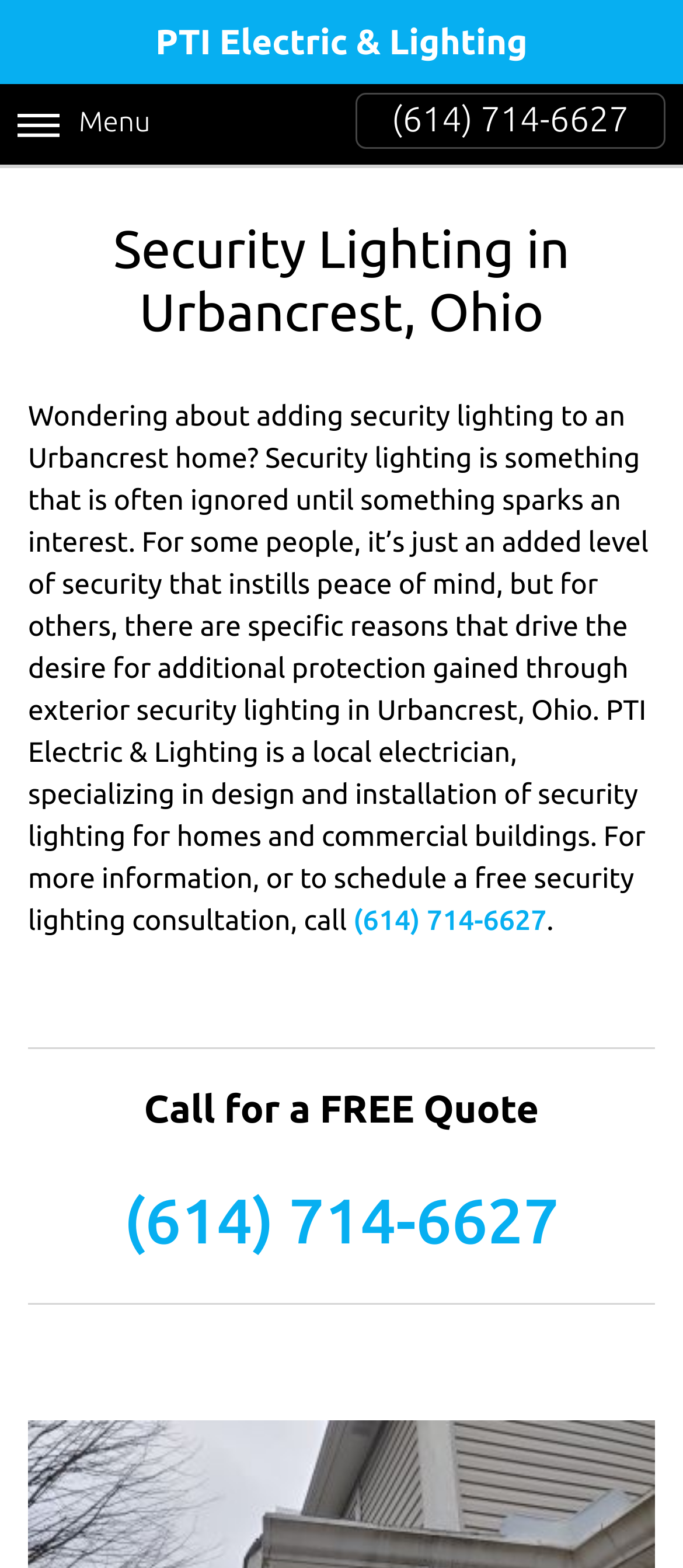What is the purpose of security lighting according to the webpage?
Please give a detailed and thorough answer to the question, covering all relevant points.

The purpose of security lighting can be found in the text on the webpage, which states that security lighting is 'something that is often ignored until something sparks an interest' and that it provides 'an added level of security that instills peace of mind'.